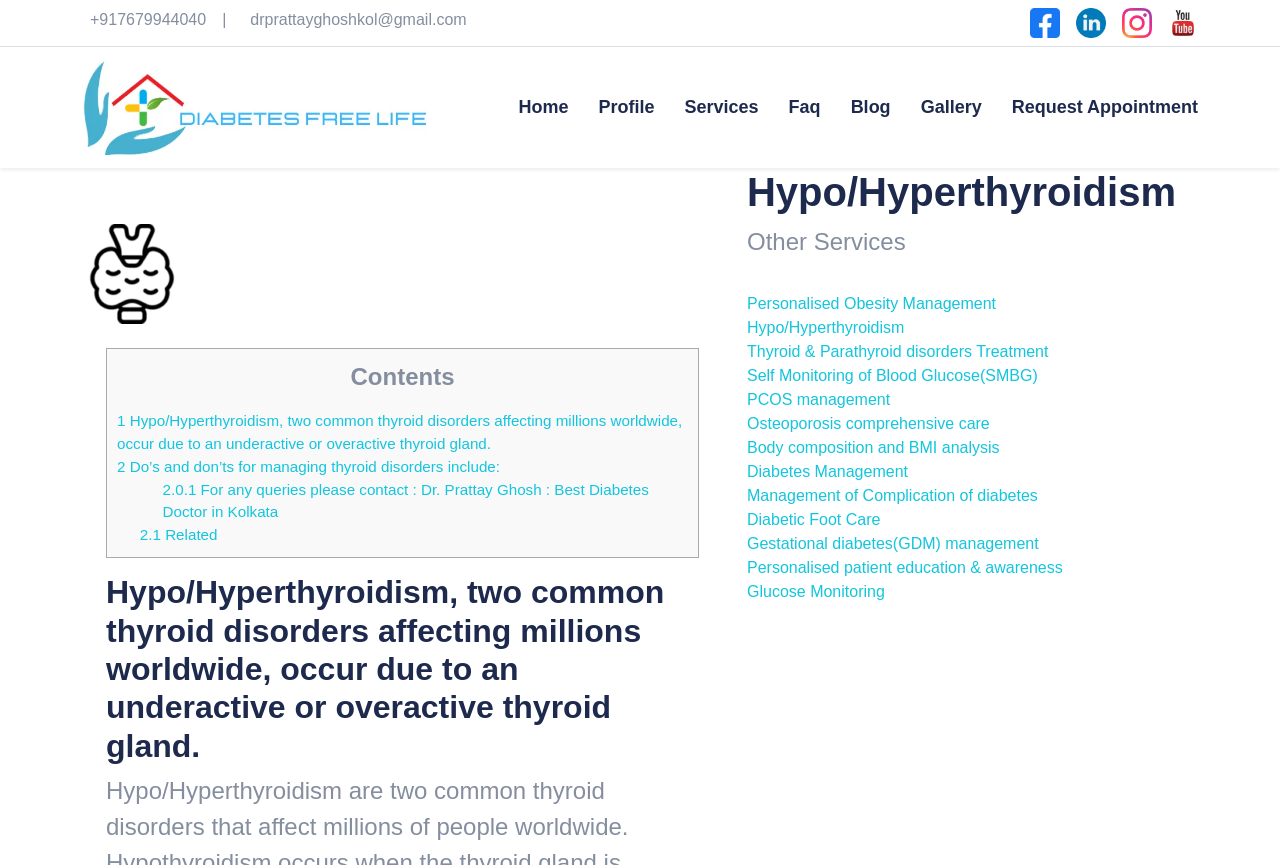Indicate the bounding box coordinates of the clickable region to achieve the following instruction: "Call the doctor."

[0.064, 0.009, 0.174, 0.037]